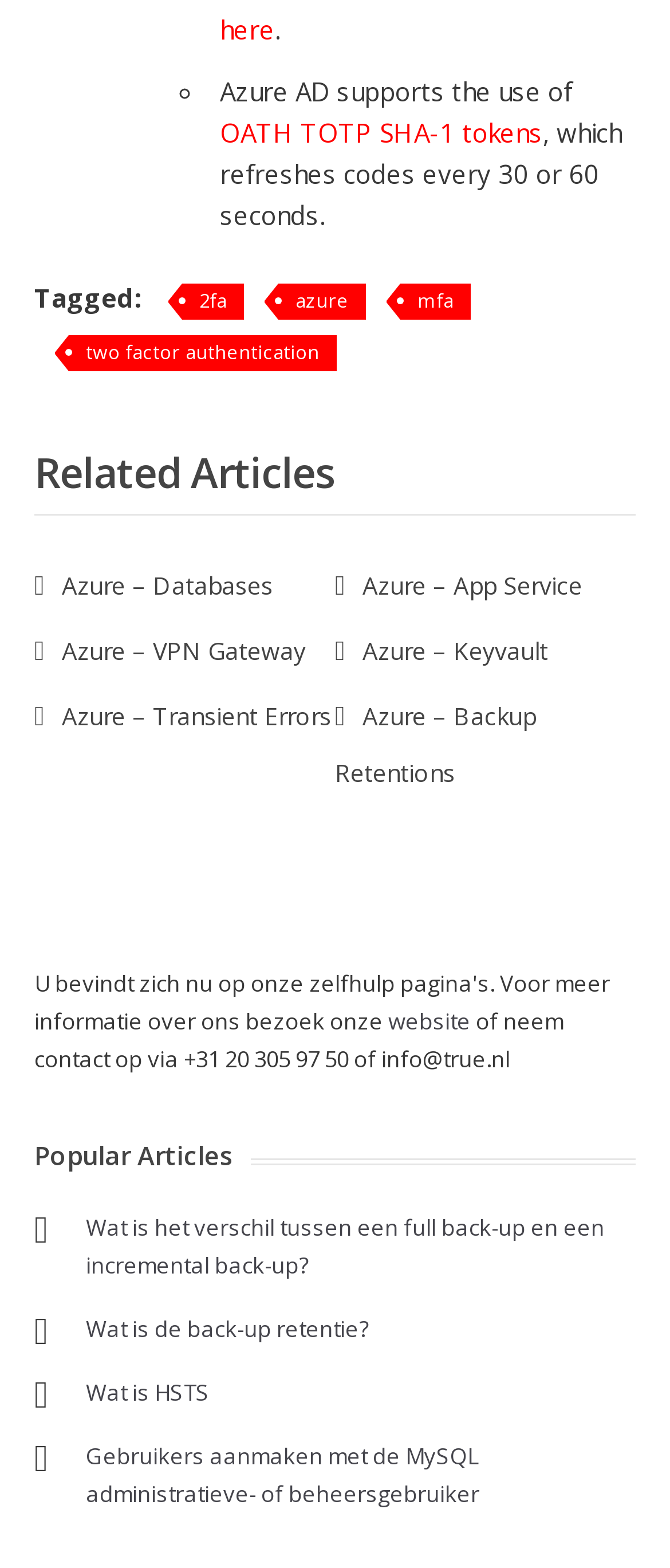What is the category of the article 'Wat is het verschil tussen een full back-up en een incremental back-up?'
From the screenshot, provide a brief answer in one word or phrase.

Backup Retentions